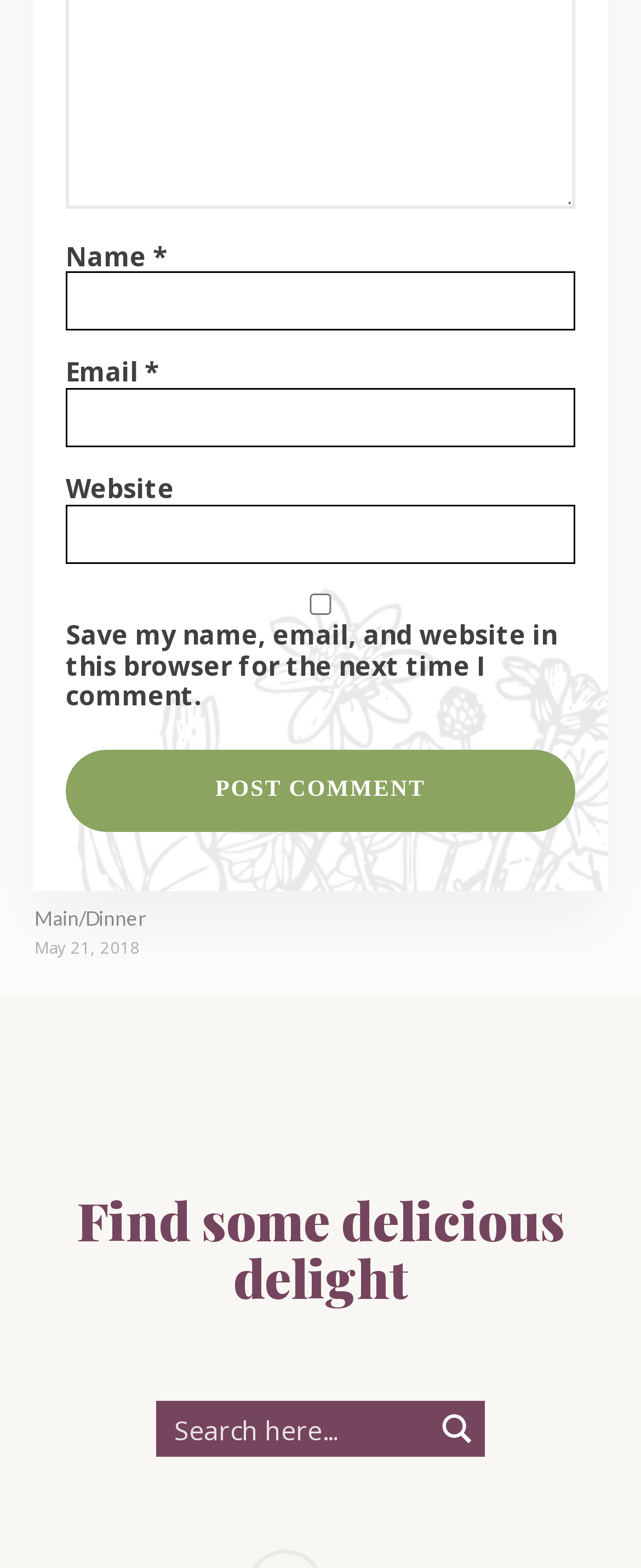Can you specify the bounding box coordinates for the region that should be clicked to fulfill this instruction: "Input your email".

[0.103, 0.247, 0.897, 0.285]